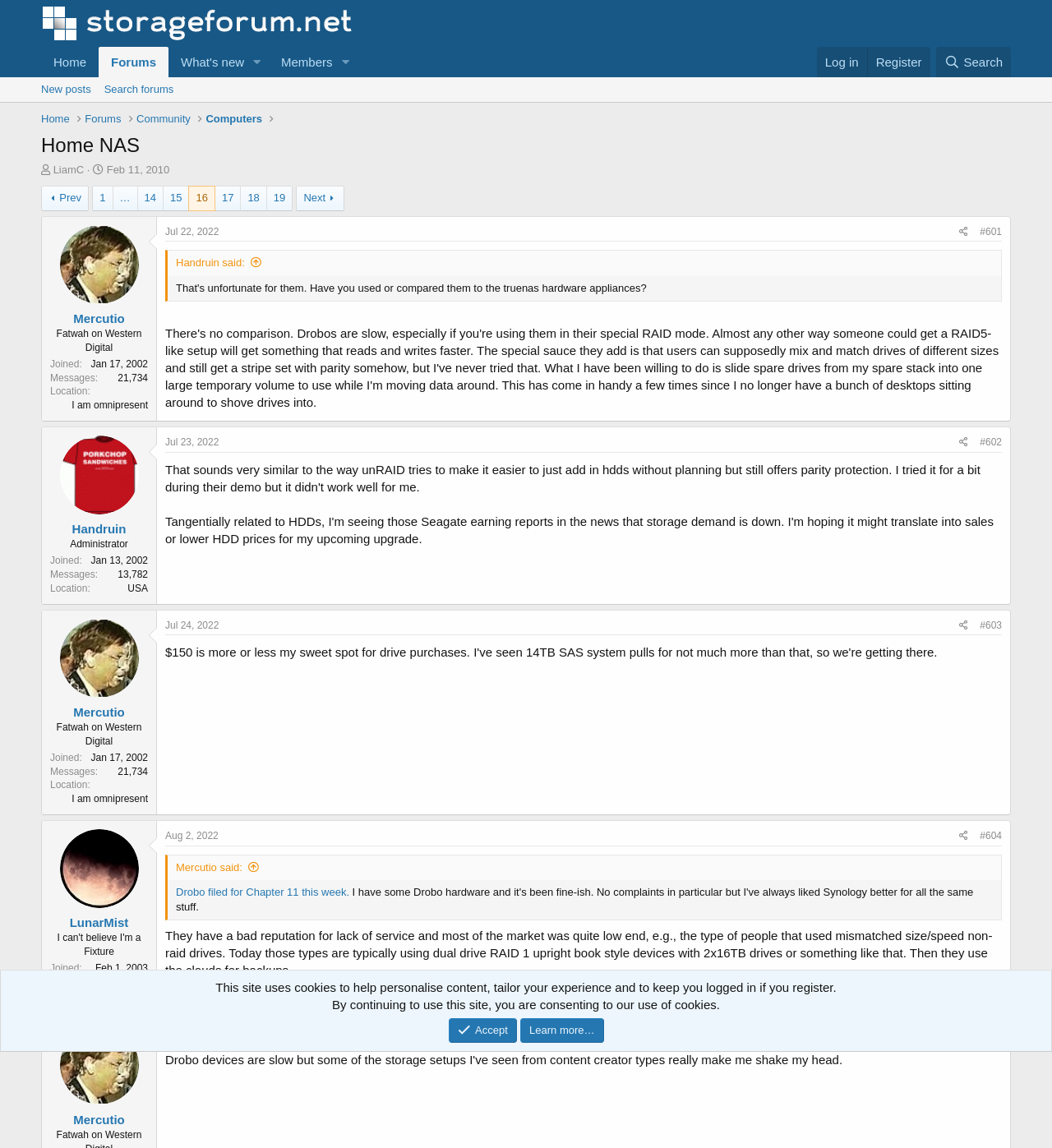Please identify the bounding box coordinates of the element's region that should be clicked to execute the following instruction: "Click on the 'Log in' link". The bounding box coordinates must be four float numbers between 0 and 1, i.e., [left, top, right, bottom].

[0.776, 0.041, 0.824, 0.067]